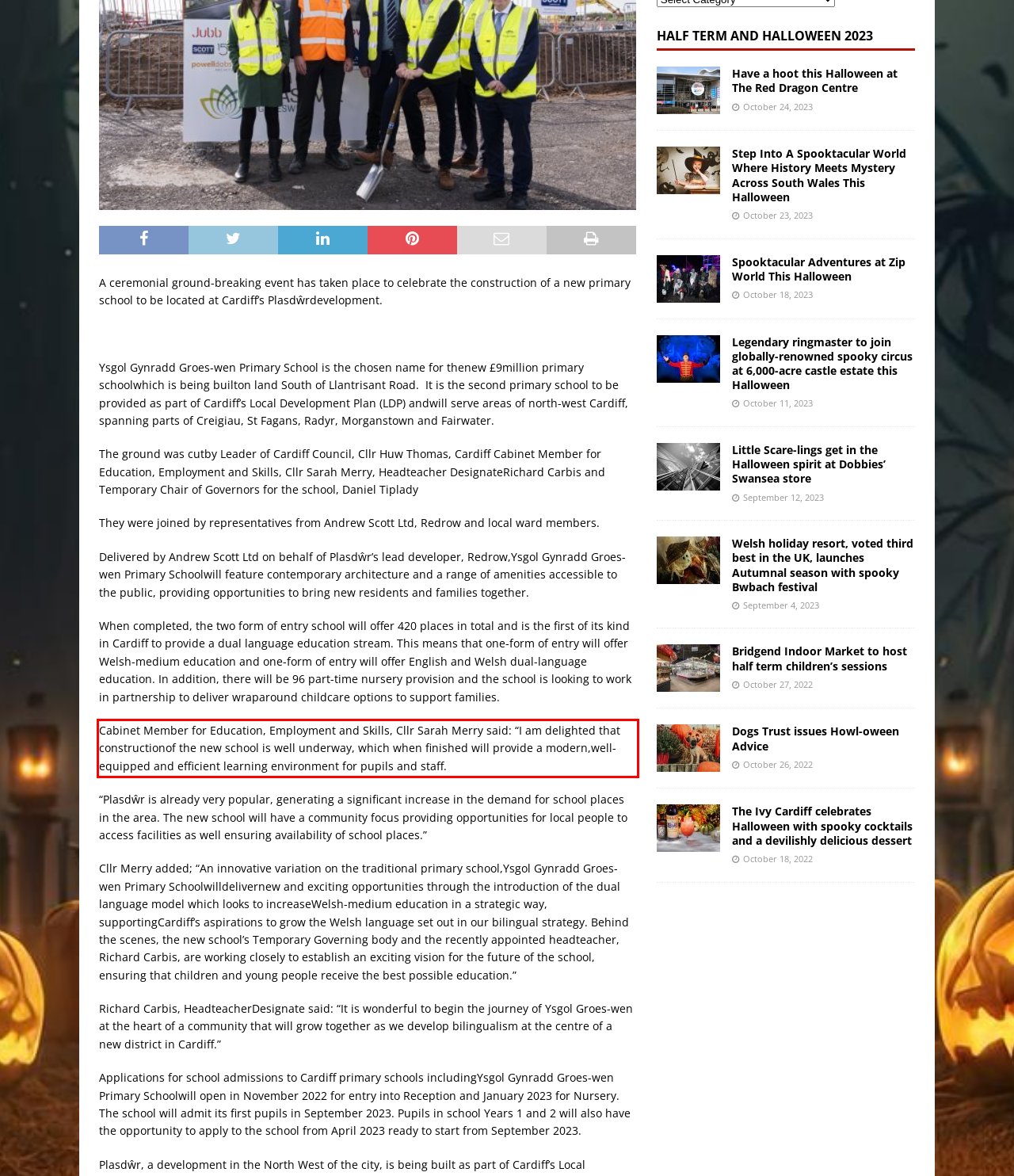Please identify and extract the text from the UI element that is surrounded by a red bounding box in the provided webpage screenshot.

Cabinet Member for Education, Employment and Skills, Cllr Sarah Merry said: “I am delighted that constructionof the new school is well underway, which when finished will provide a modern,well-equipped and efficient learning environment for pupils and staff.